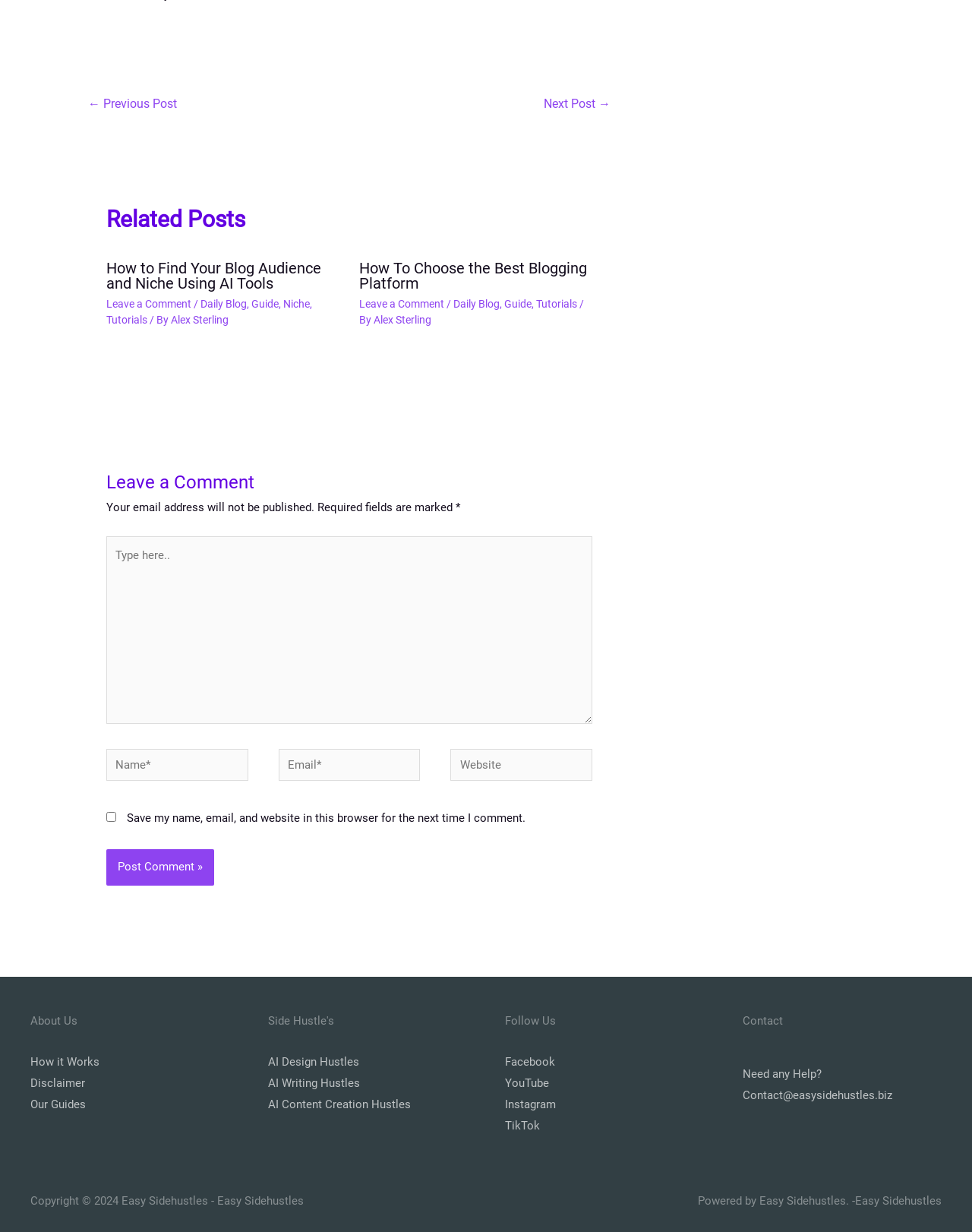Using the given element description, provide the bounding box coordinates (top-left x, top-left y, bottom-right x, bottom-right y) for the corresponding UI element in the screenshot: Wix.com

None